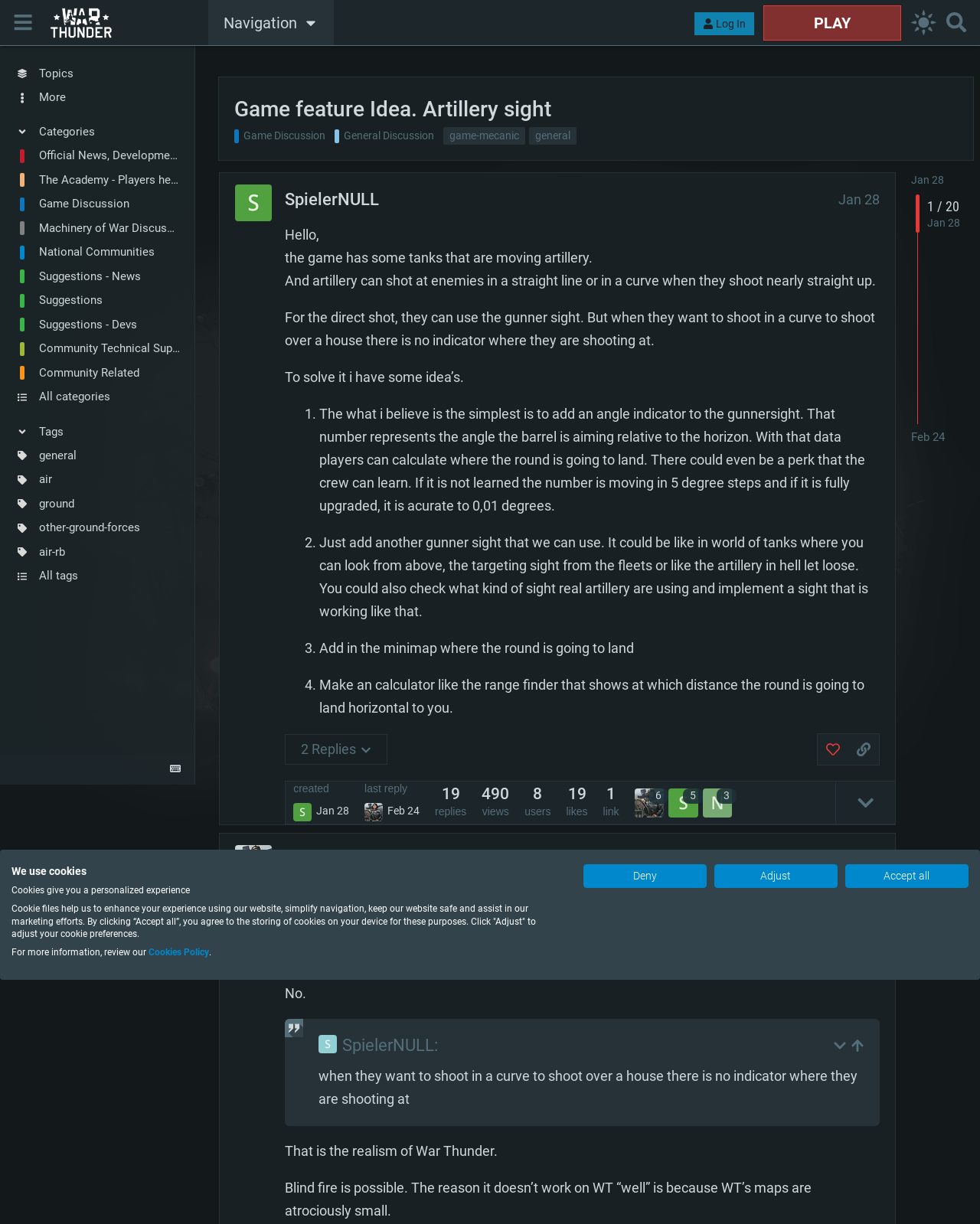Indicate the bounding box coordinates of the element that must be clicked to execute the instruction: "Search for topics". The coordinates should be given as four float numbers between 0 and 1, i.e., [left, top, right, bottom].

[0.959, 0.005, 0.992, 0.032]